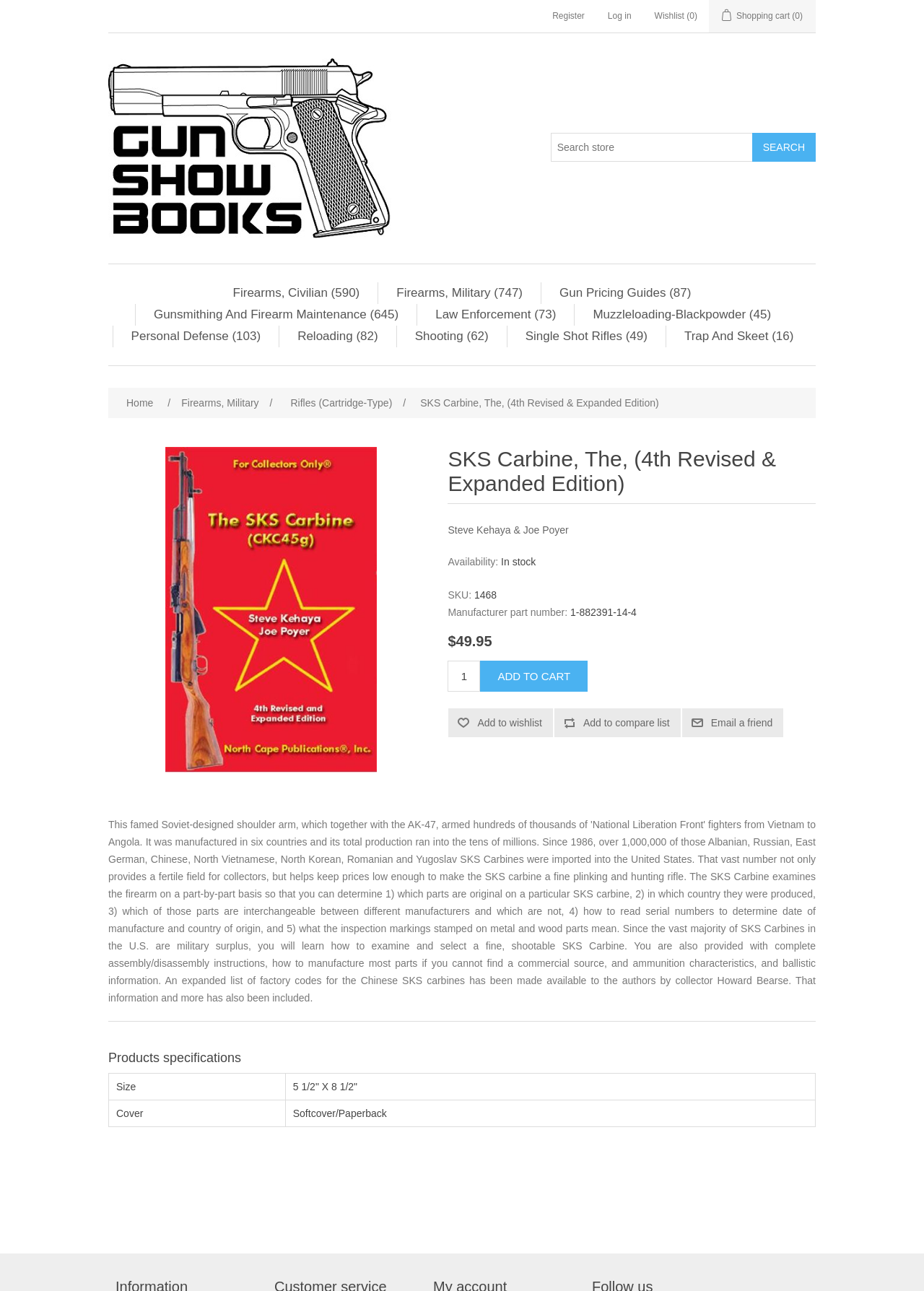Identify the bounding box coordinates of the region I need to click to complete this instruction: "View shopping cart".

[0.781, 0.0, 0.869, 0.025]